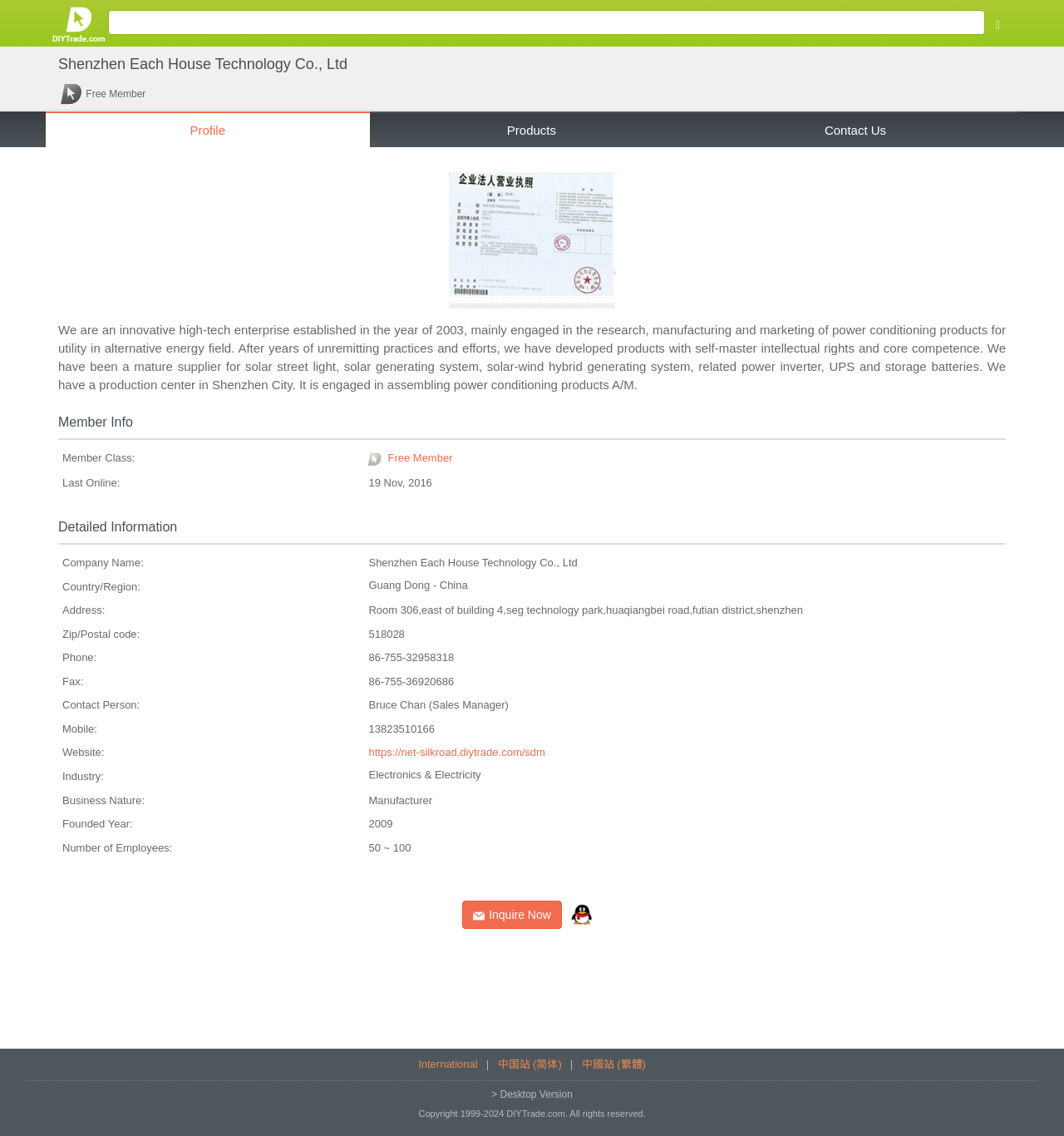Please mark the clickable region by giving the bounding box coordinates needed to complete this instruction: "Contact the supplier".

[0.434, 0.784, 0.528, 0.826]